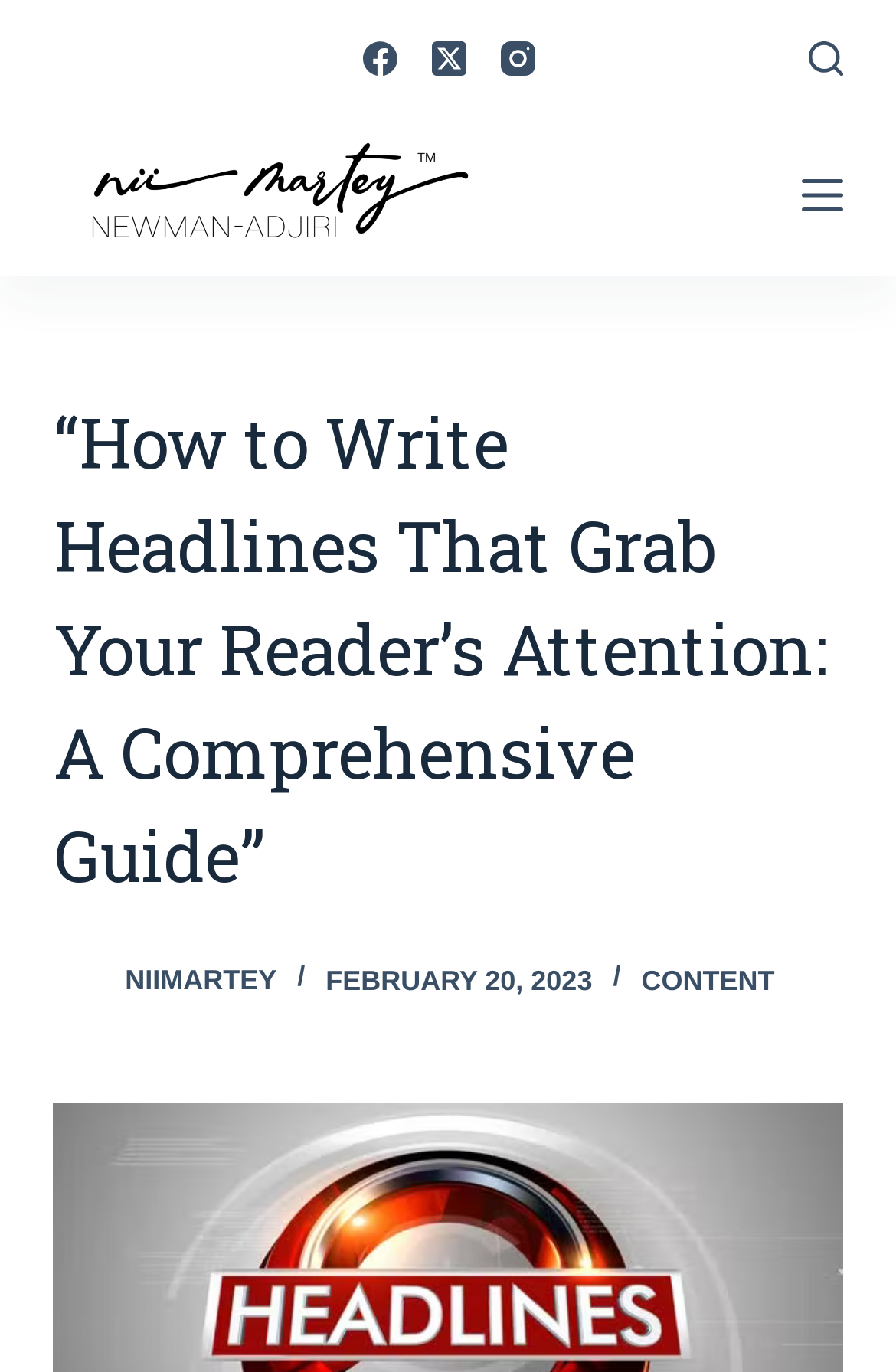Find the bounding box coordinates of the clickable region needed to perform the following instruction: "Read the CONTENT section". The coordinates should be provided as four float numbers between 0 and 1, i.e., [left, top, right, bottom].

[0.716, 0.703, 0.865, 0.726]